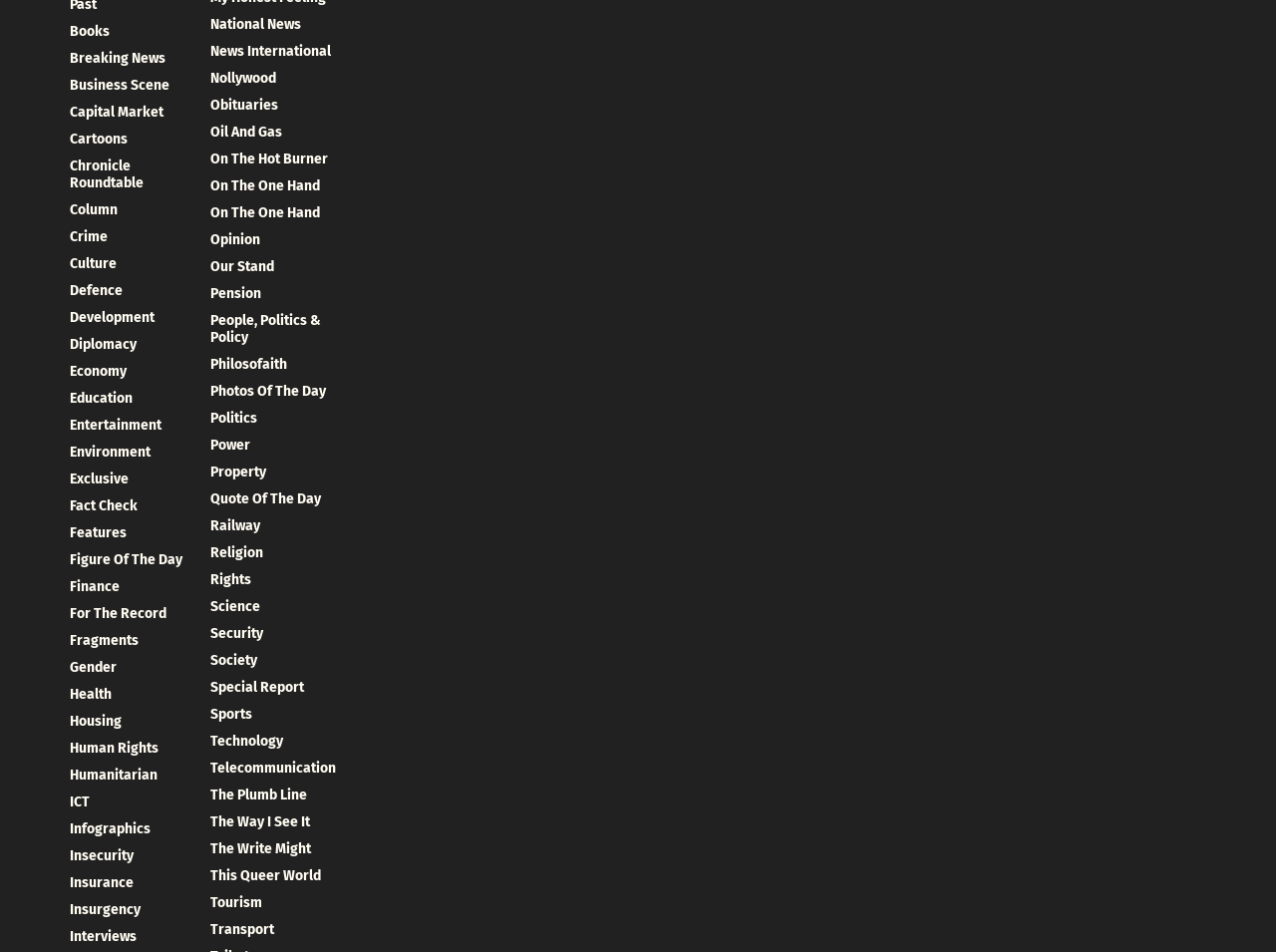Please specify the bounding box coordinates of the clickable region to carry out the following instruction: "Search for something using the search box". The coordinates should be four float numbers between 0 and 1, in the format [left, top, right, bottom].

None